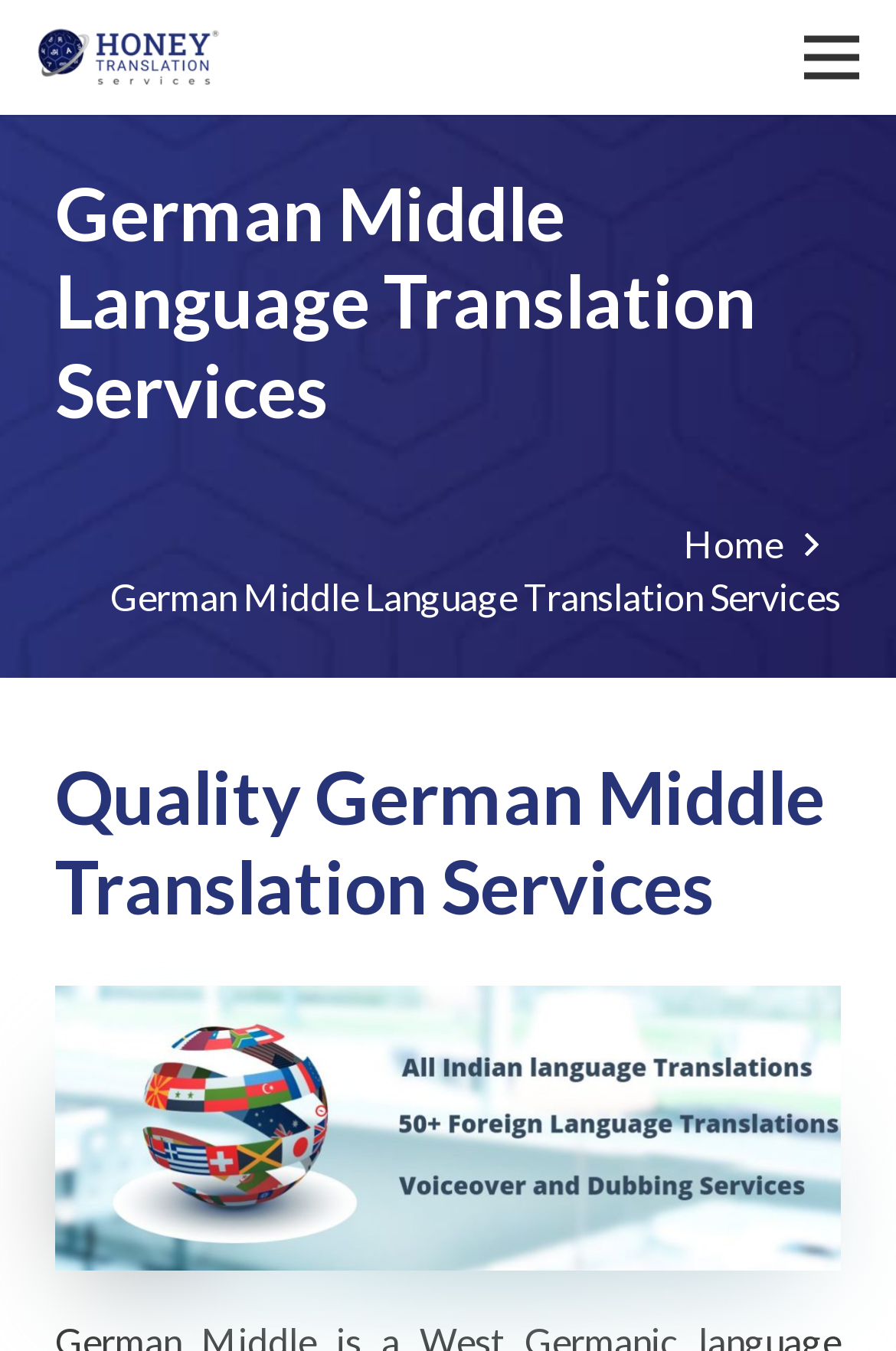Based on the image, provide a detailed and complete answer to the question: 
What is the purpose of the webpage?

I analyzed the content of the webpage and found that it is about providing translation services, specifically German Middle translation services, which is also mentioned in the meta description.